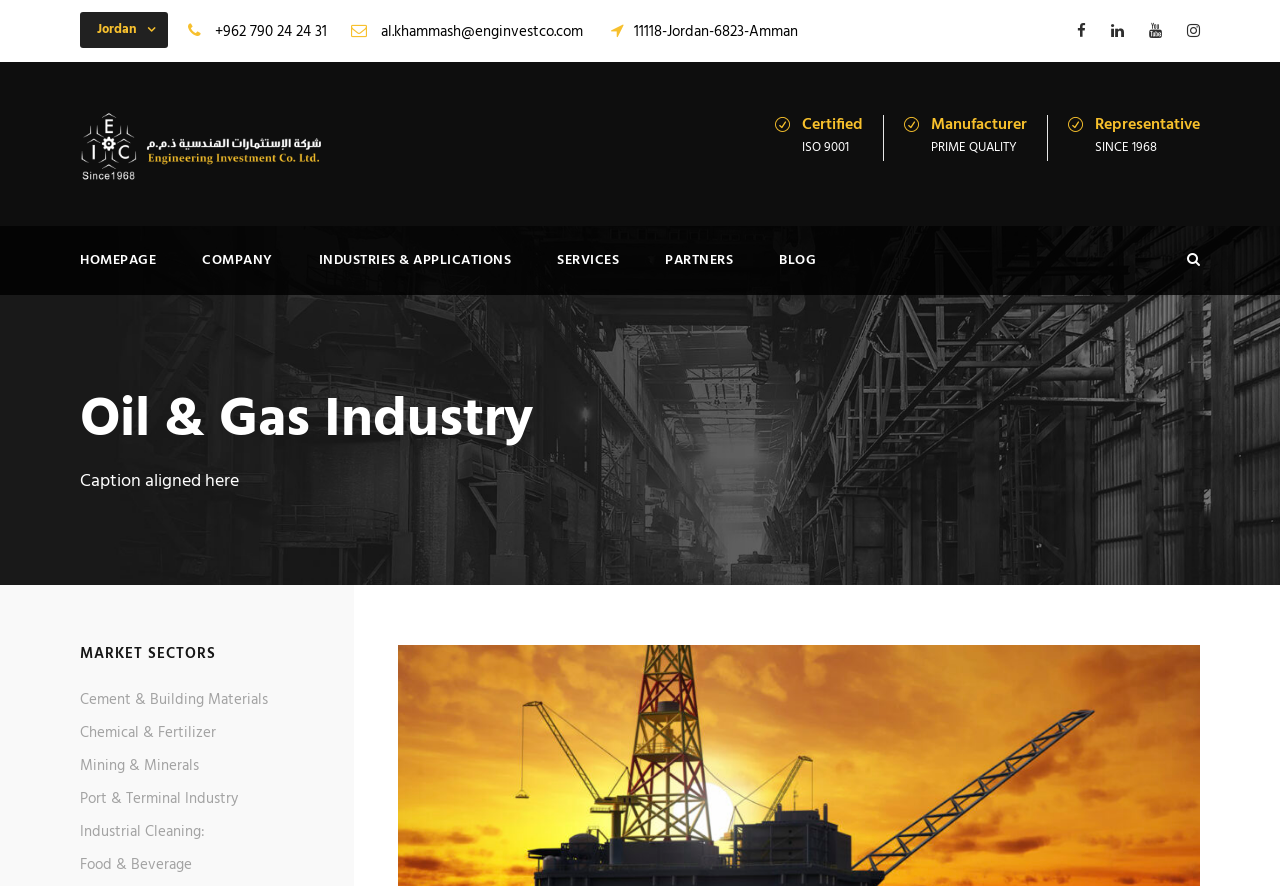Can you extract the headline from the webpage for me?

Oil & Gas Industry